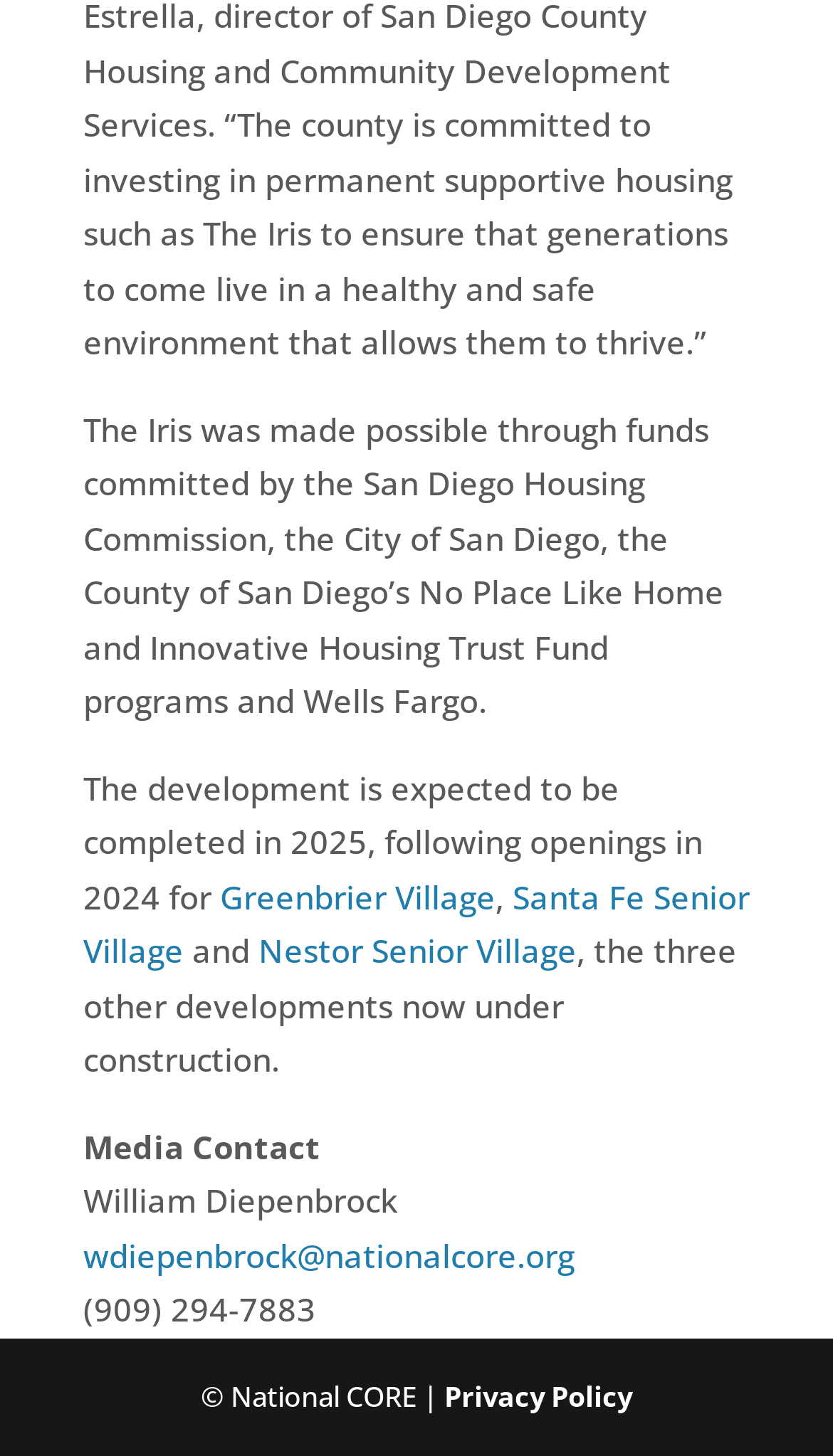What is the expected completion year of the development?
Please answer the question with as much detail as possible using the screenshot.

The answer can be found in the StaticText element with the text 'The development is expected to be completed in 2025, following openings in 2024 for'. This text indicates that the development is expected to be completed in 2025.